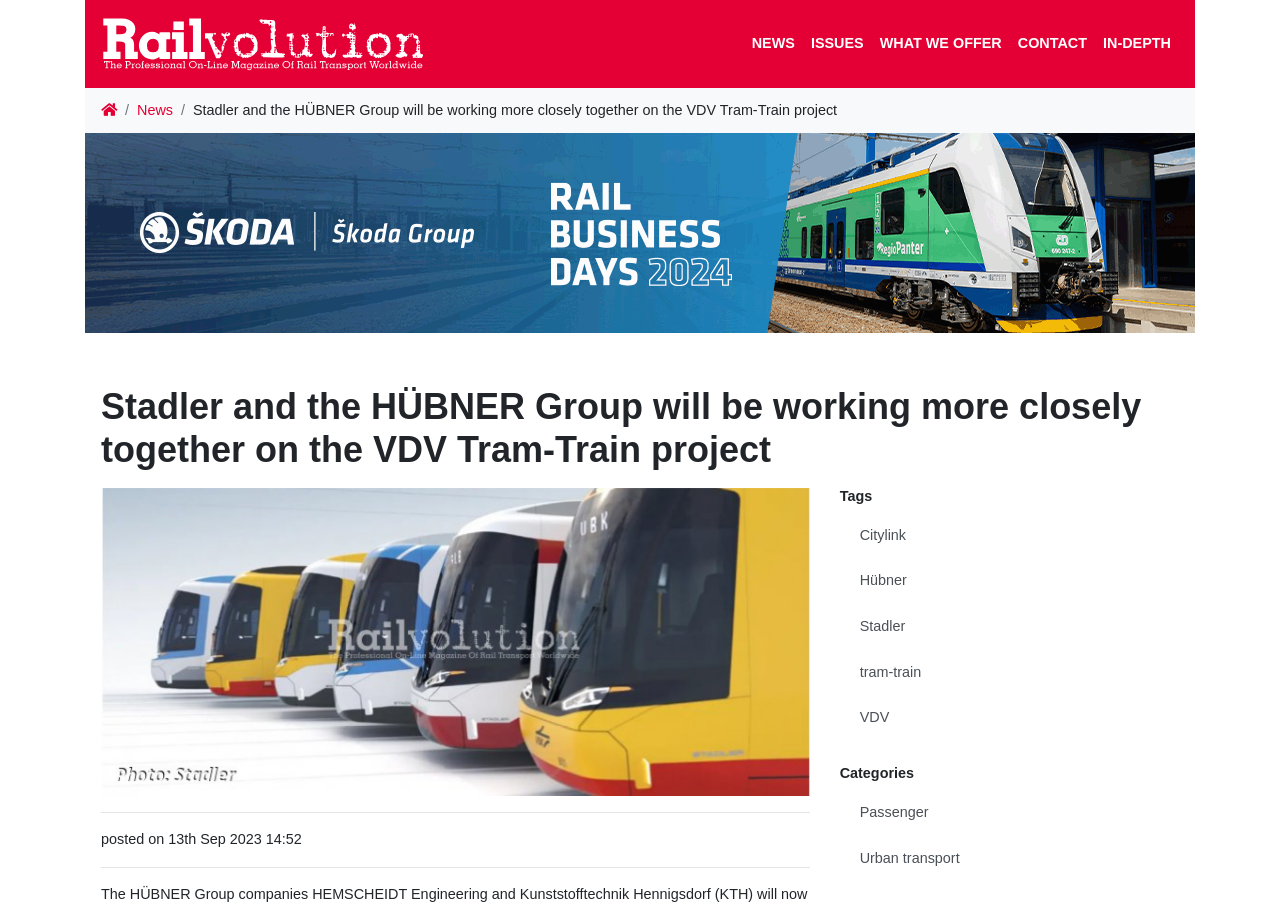Determine the bounding box of the UI component based on this description: "What we offer". The bounding box coordinates should be four float values between 0 and 1, i.e., [left, top, right, bottom].

[0.681, 0.028, 0.789, 0.069]